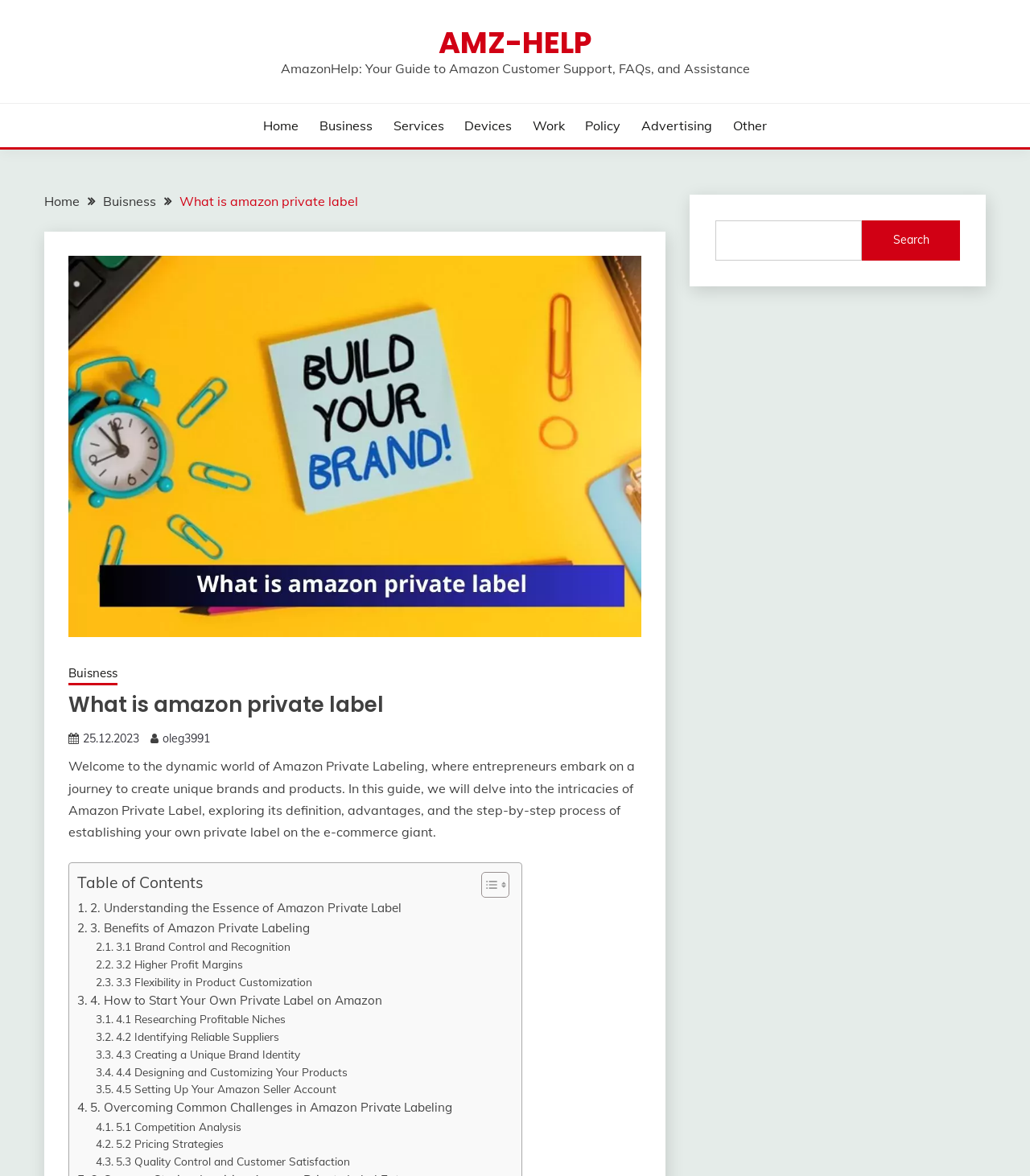Identify the bounding box coordinates for the UI element that matches this description: "4.1 Researching Profitable Niches".

[0.093, 0.859, 0.277, 0.874]